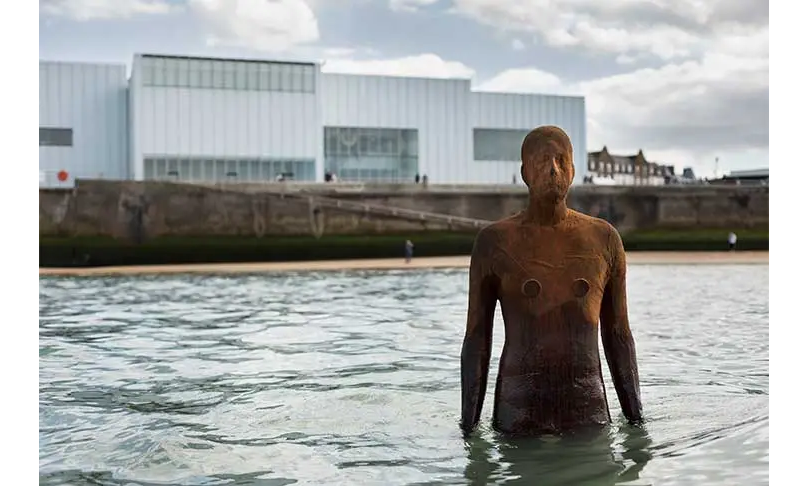Illustrate the scene in the image with a detailed description.

The image depicts the striking installation "ANOTHER TIME" by Antony Gormley, situated at Turner Contemporary in Margate. The sculpture, featuring a solitary figure submerged in water, is set against the modern architectural backdrop of the gallery, characterized by its sleek white facade. The artwork evokes themes of solitude and connection to the natural elements, embodying Gormley's exploration of the human form in relation to the environment. The tranquil waters surrounding the figure create a contemplative atmosphere, drawing the viewer into a dialogue about existence, time, and place. This installation forms part of a larger tradition of beachside art, celebrated in the accompanying article by Apollo Magazine, which highlights significant artworks that enhance the coastal experience globally.